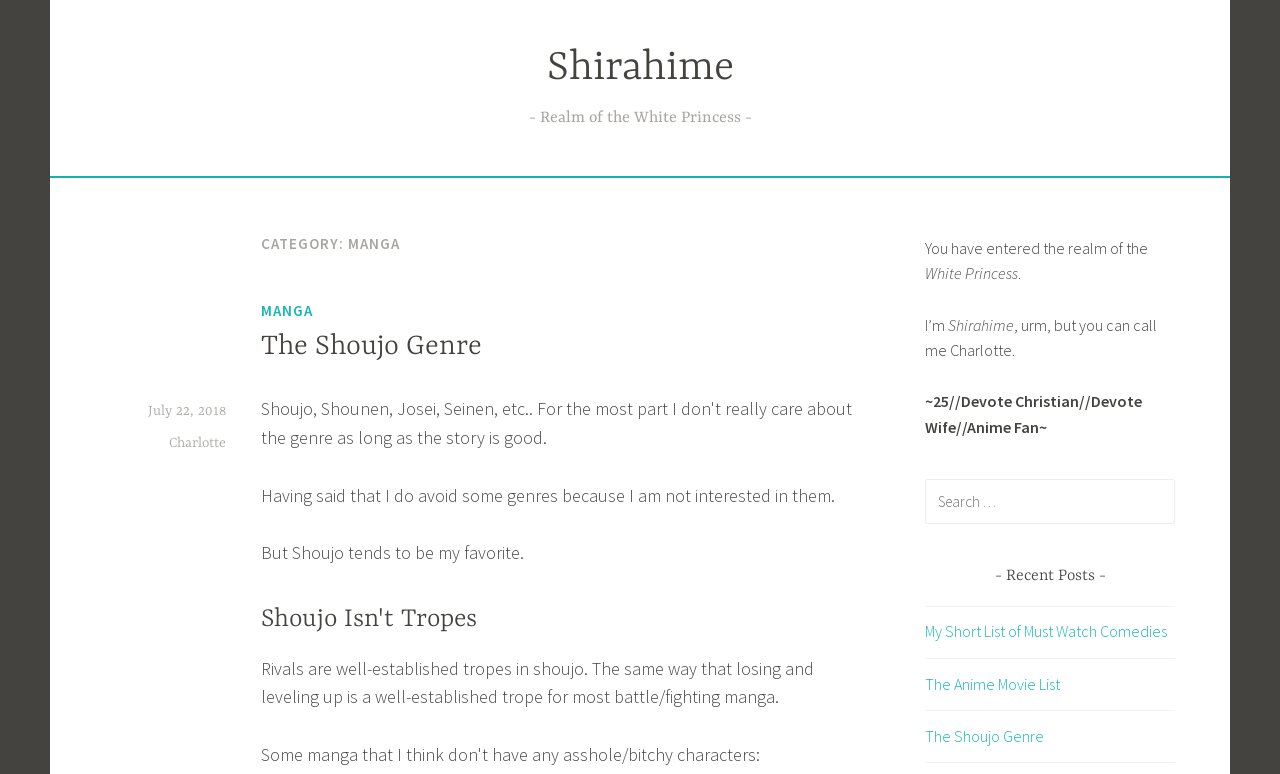Please respond to the question using a single word or phrase:
What is the name of the manga?

Shirahime